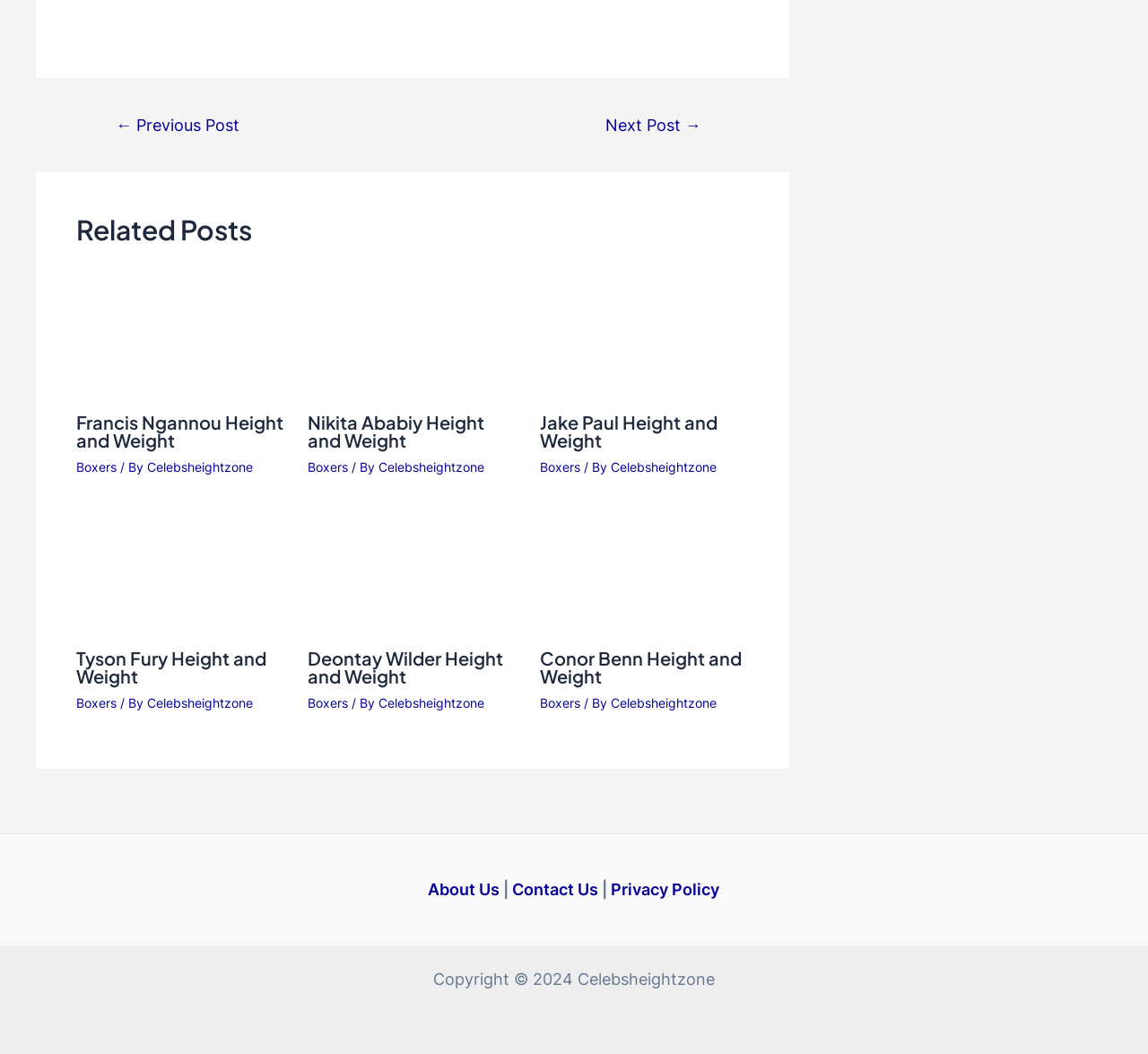Consider the image and give a detailed and elaborate answer to the question: 
How many related posts are shown?

I counted the number of article elements under the 'Related Posts' heading, and there are 6 of them.